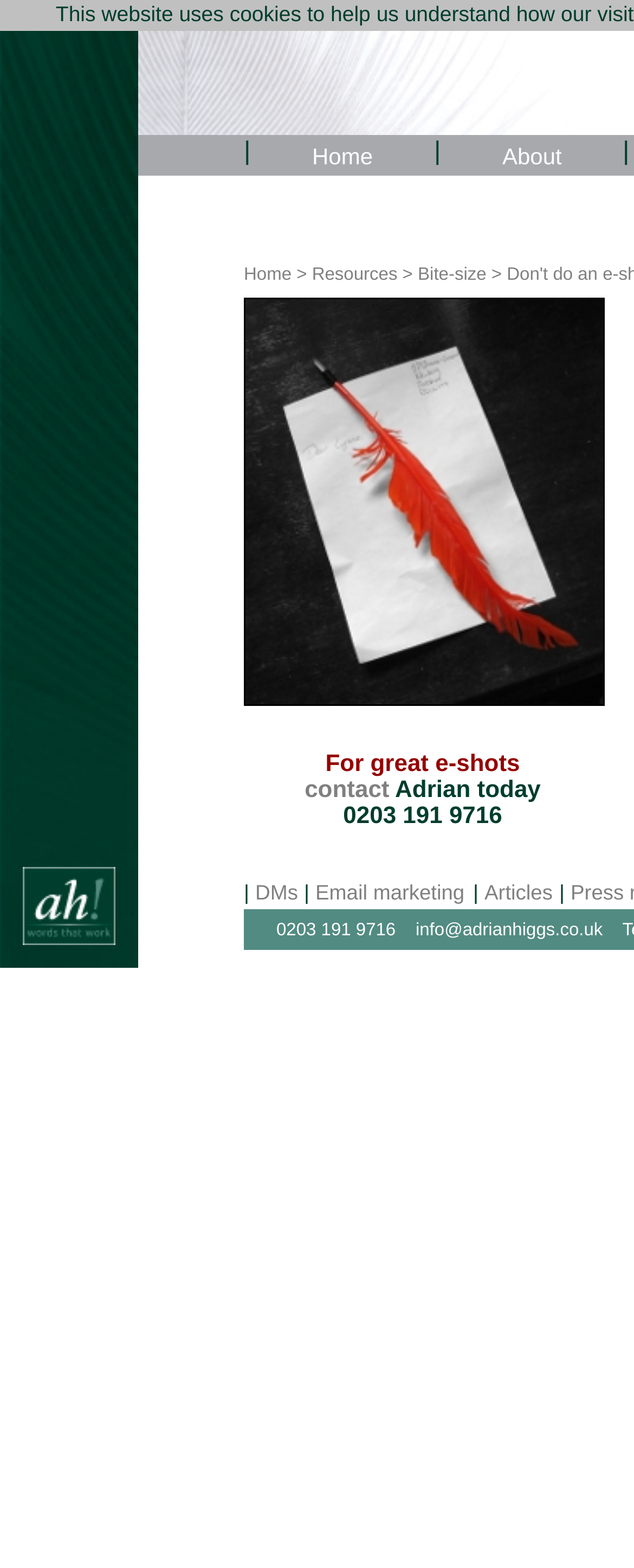Please provide the bounding box coordinates in the format (top-left x, top-left y, bottom-right x, bottom-right y). Remember, all values are floating point numbers between 0 and 1. What is the bounding box coordinate of the region described as: About

[0.792, 0.091, 0.886, 0.108]